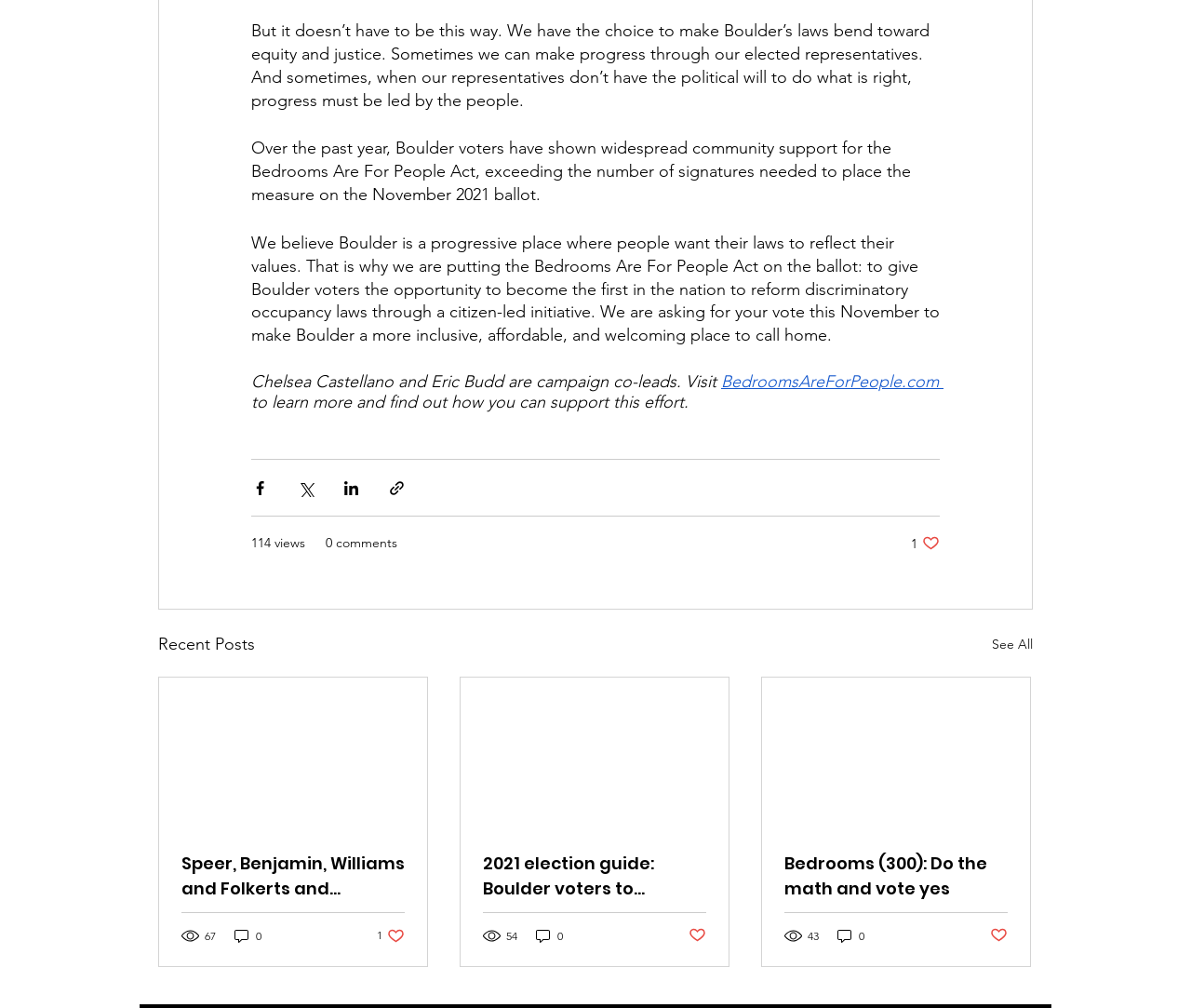What is the title of the second article?
Answer the question in as much detail as possible.

The webpage displays a list of articles, and the second article has the title '2021 election guide: Boulder voters to consider raising occupancy limits', as indicated by the link text.